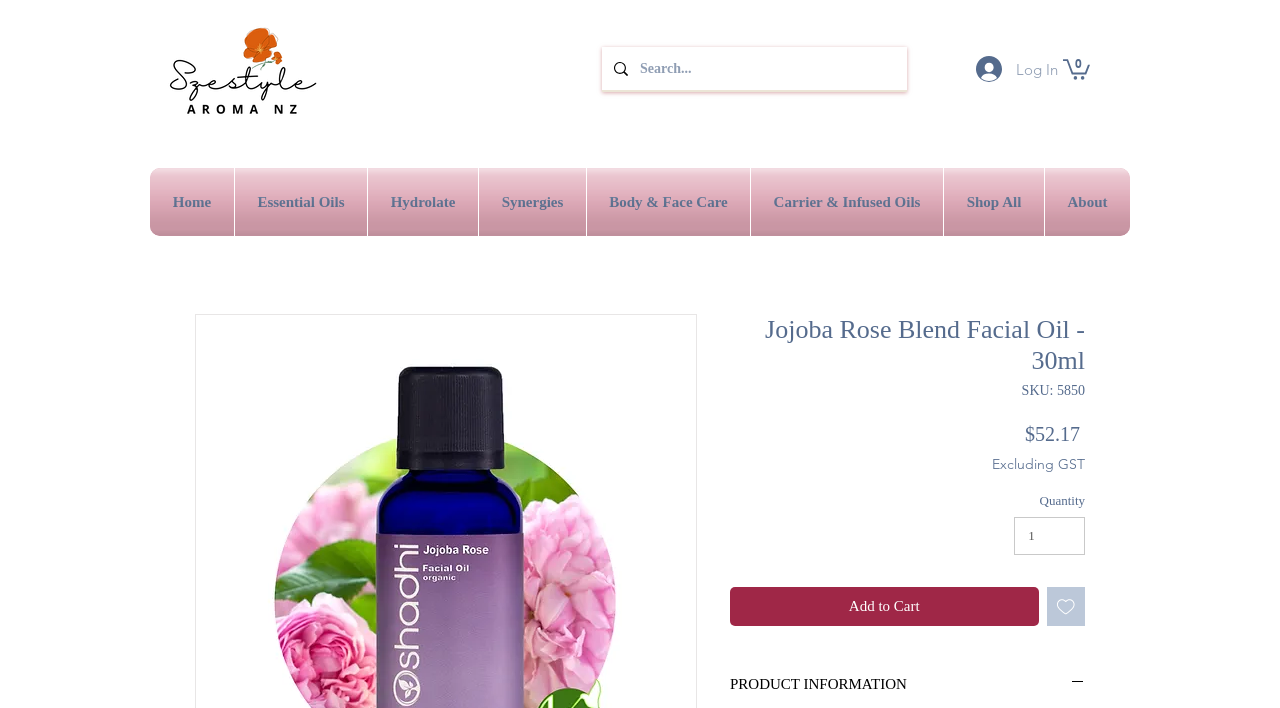What type of product is being sold on this webpage?
Kindly offer a detailed explanation using the data available in the image.

The type of product being sold on this webpage can be determined by looking at the product title and description. The title 'Jojoba Rose Blend Facial Oil' and the product information section suggest that the product is a type of facial oil.